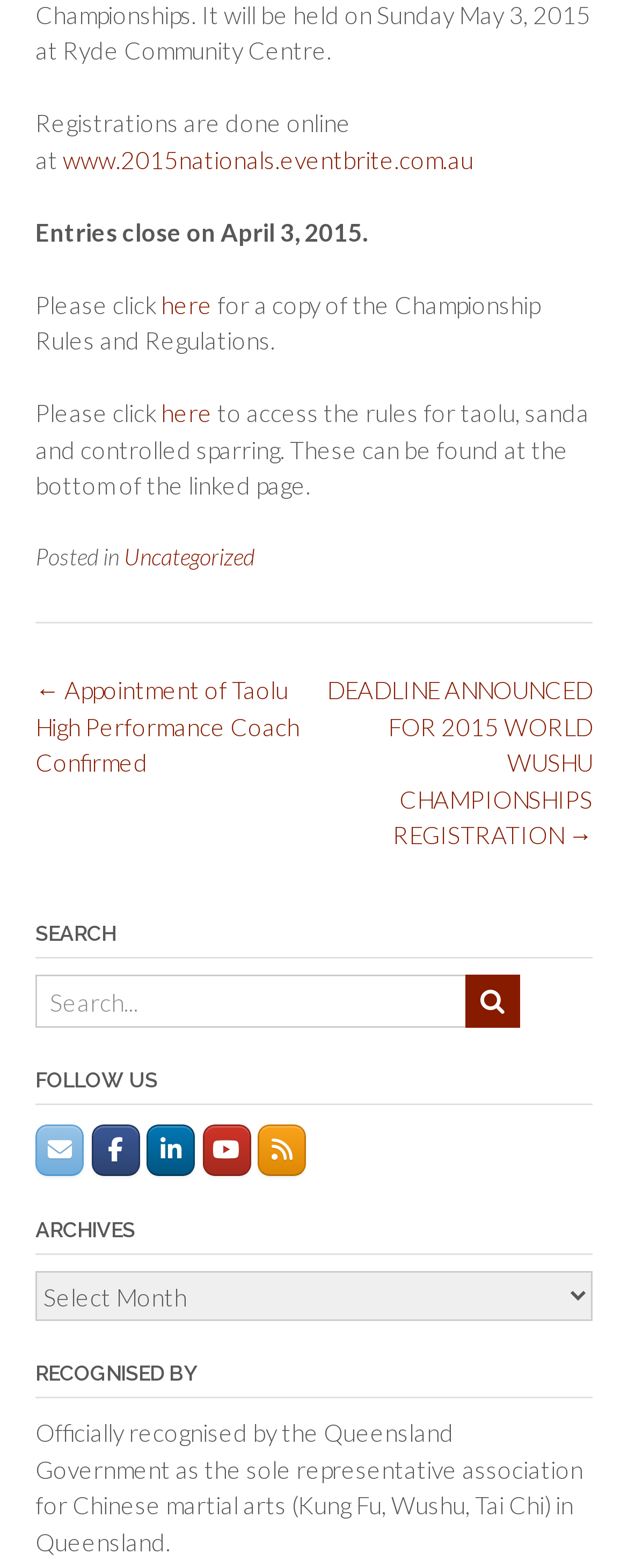Please identify the bounding box coordinates of the element that needs to be clicked to perform the following instruction: "Go to the 2015 World Wushu Championships registration page".

[0.521, 0.431, 0.944, 0.542]